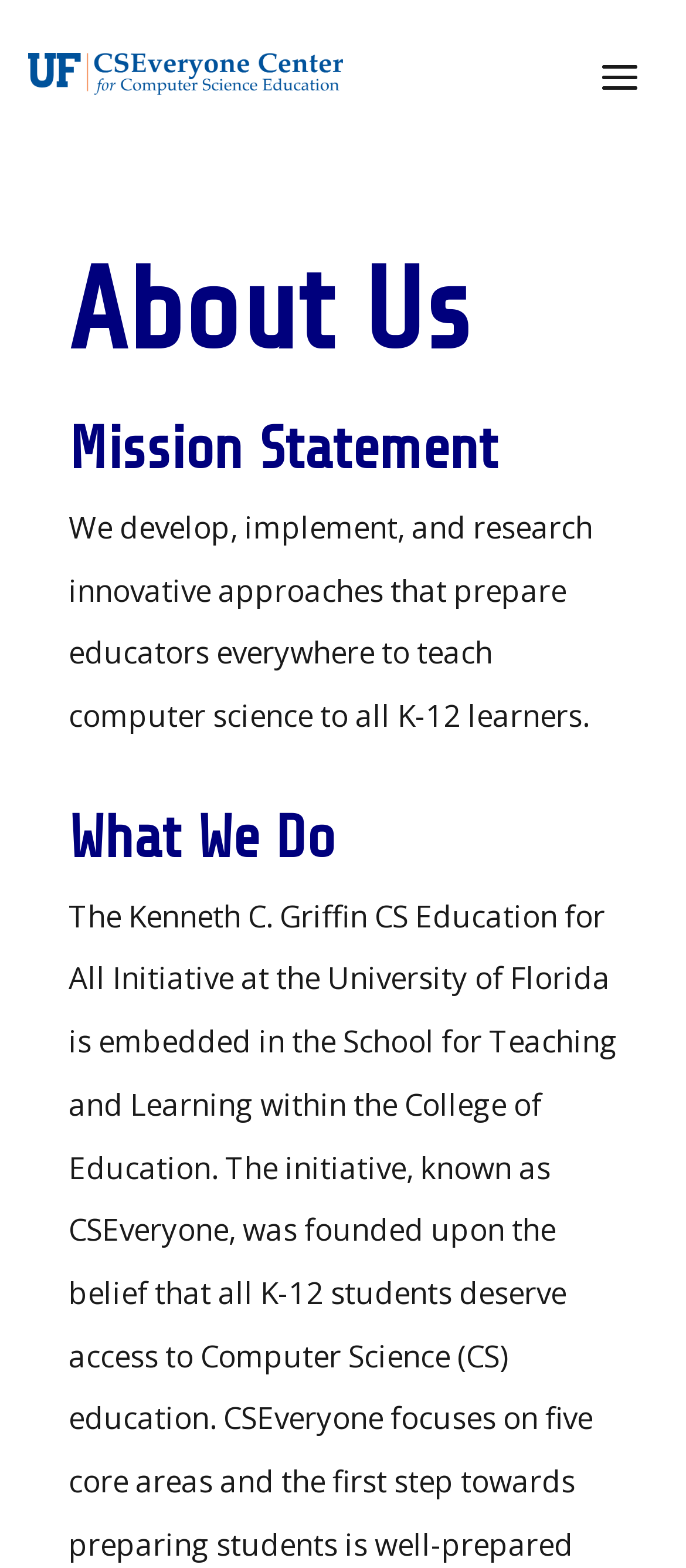Give a full account of the webpage's elements and their arrangement.

The webpage is about CSEveryone, with a prominent logo at the top left corner featuring the text "CS Everyone". To the right of the logo is a "Skip to content" link, which is positioned at the very top of the page. 

At the top right corner, there is a "Menu" button that, when expanded, reveals a navigation menu with three headings: "About Us", "Mission Statement", and "What We Do". 

Below the logo, there is a paragraph of text that describes the mission of CSEveryone, stating that they develop, implement, and research innovative approaches to prepare educators to teach computer science to all K-12 learners. This text is positioned roughly in the middle of the page, spanning about three-quarters of the page's width.